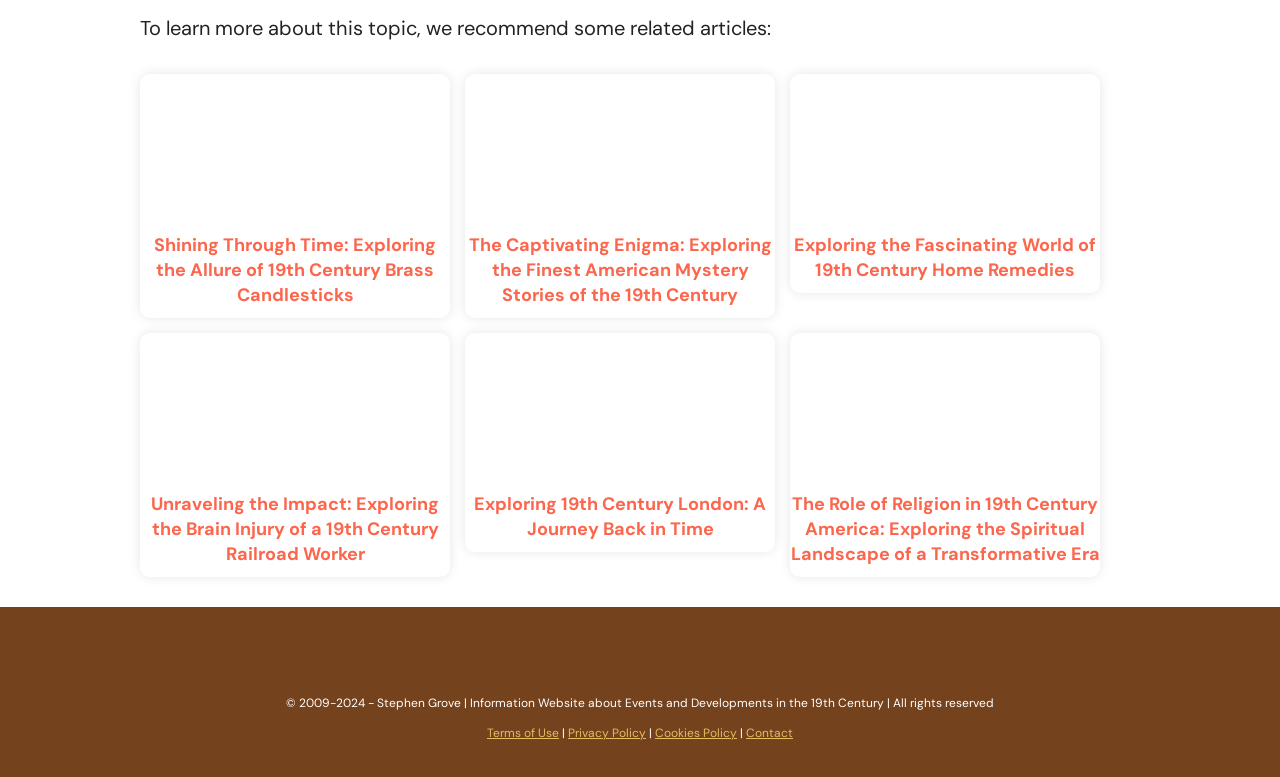Provide a one-word or short-phrase answer to the question:
What are the three links at the bottom of the webpage?

Terms of Use, Privacy Policy, Contact